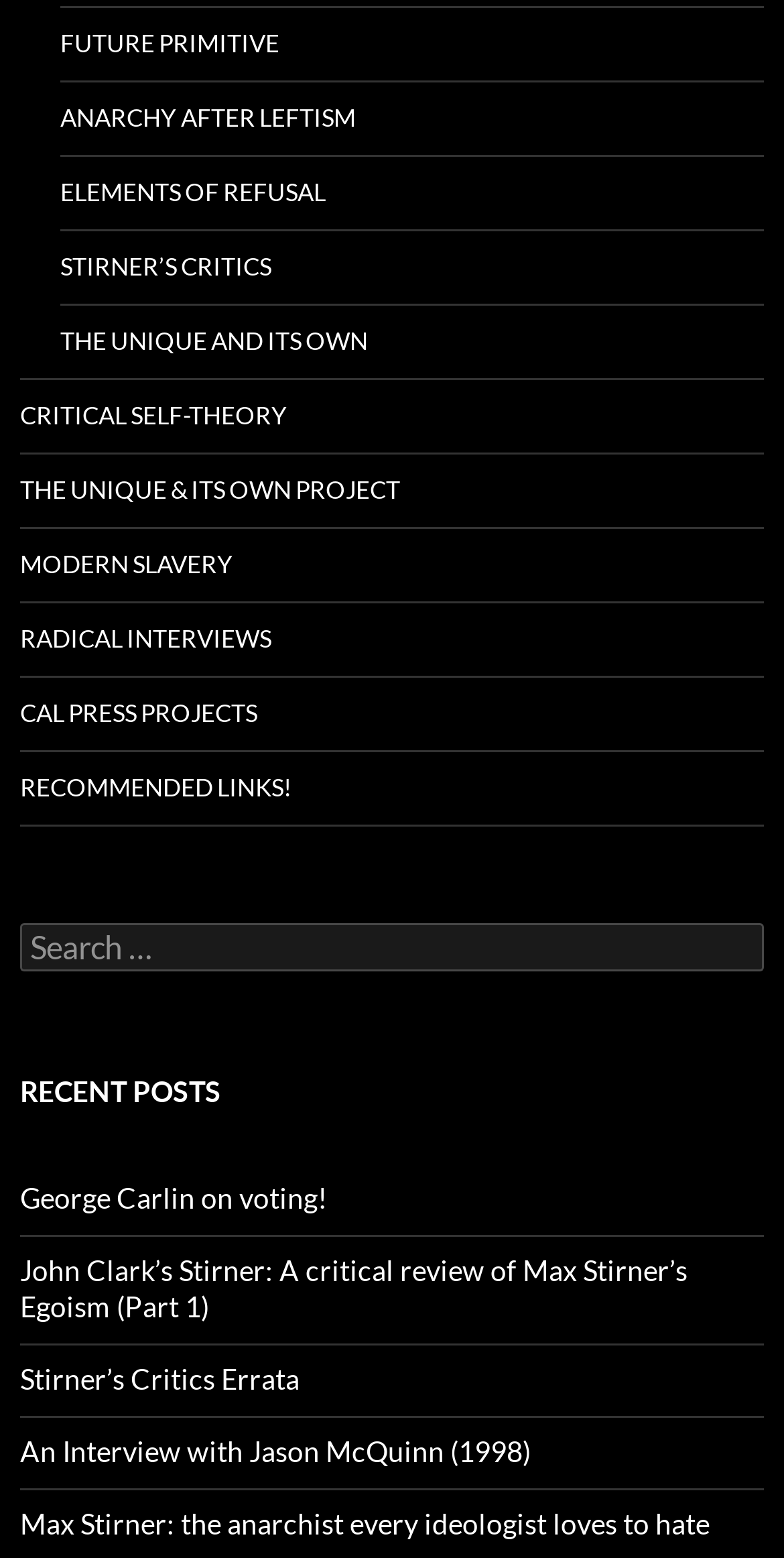Determine the bounding box coordinates of the region to click in order to accomplish the following instruction: "Read the RECENT POSTS". Provide the coordinates as four float numbers between 0 and 1, specifically [left, top, right, bottom].

[0.026, 0.685, 0.974, 0.716]